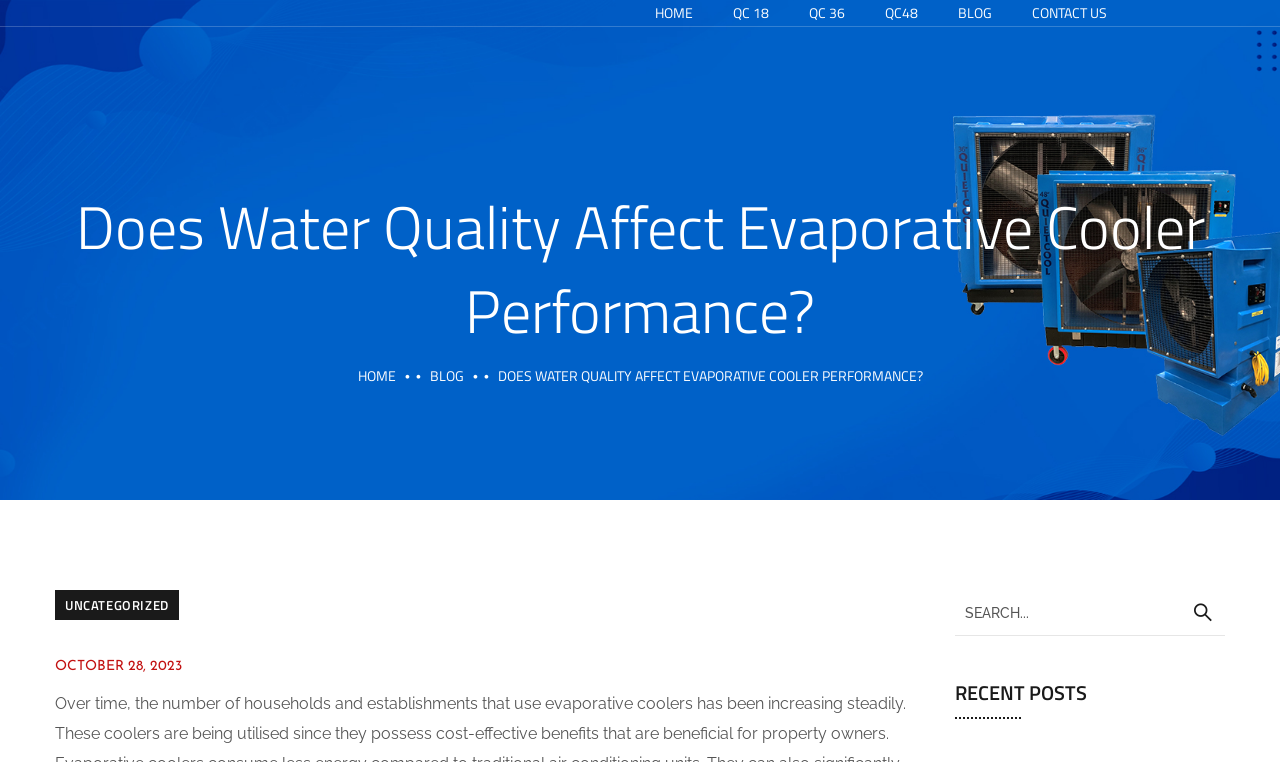Specify the bounding box coordinates for the region that must be clicked to perform the given instruction: "Explore Health news".

None